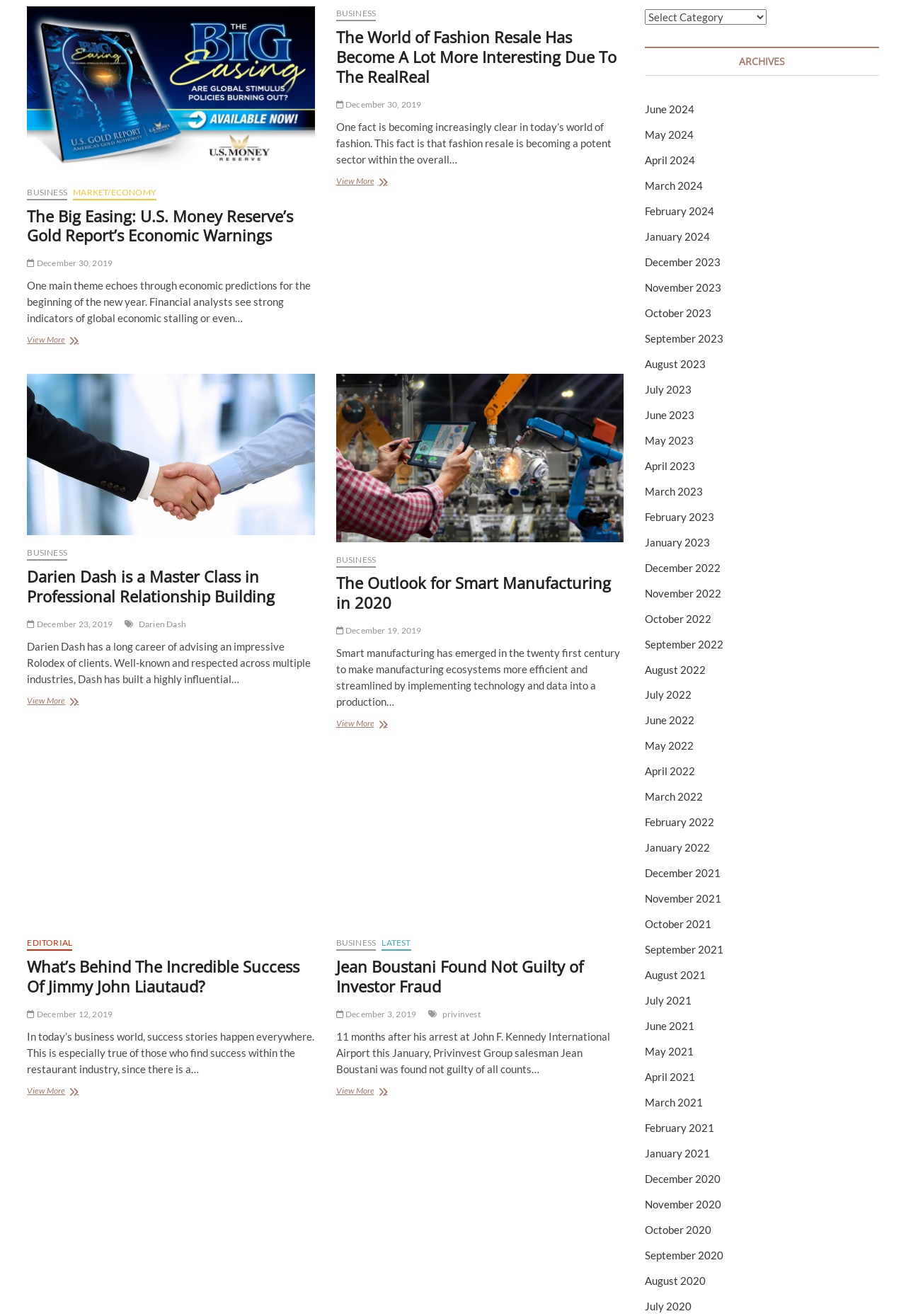Predict the bounding box of the UI element based on this description: "December 2023".

[0.711, 0.194, 0.795, 0.204]